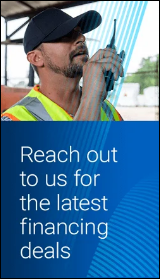Give an in-depth description of what is happening in the image.

The image features a man wearing a high-visibility vest and a cap, actively communicating with a radio device. His focused expression suggests he is engaged in important operational or logistical discussions. The background displays a work environment, likely a construction site or warehouse, indicating a professional setting. 

Overlaying the image is a vibrant blue section with white text that reads, "Reach out to us for the latest financing deals." This text invites viewers to connect for information regarding financing options, potentially aimed at customers looking to make investments in related services or products. The combination of the visual elements and the clear call to action suggests a proactive approach to customer engagement in a business focused on communication and connectivity solutions.